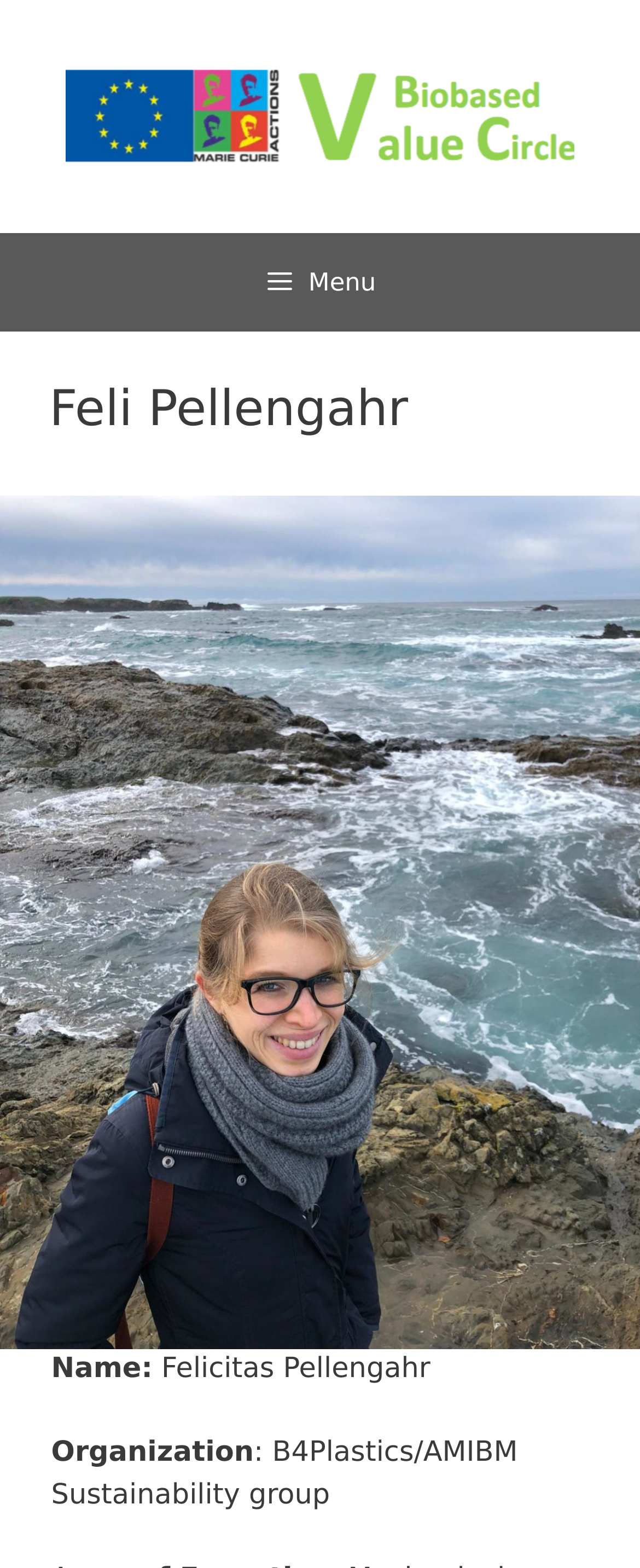What is the banner section?
Using the image provided, answer with just one word or phrase.

Site